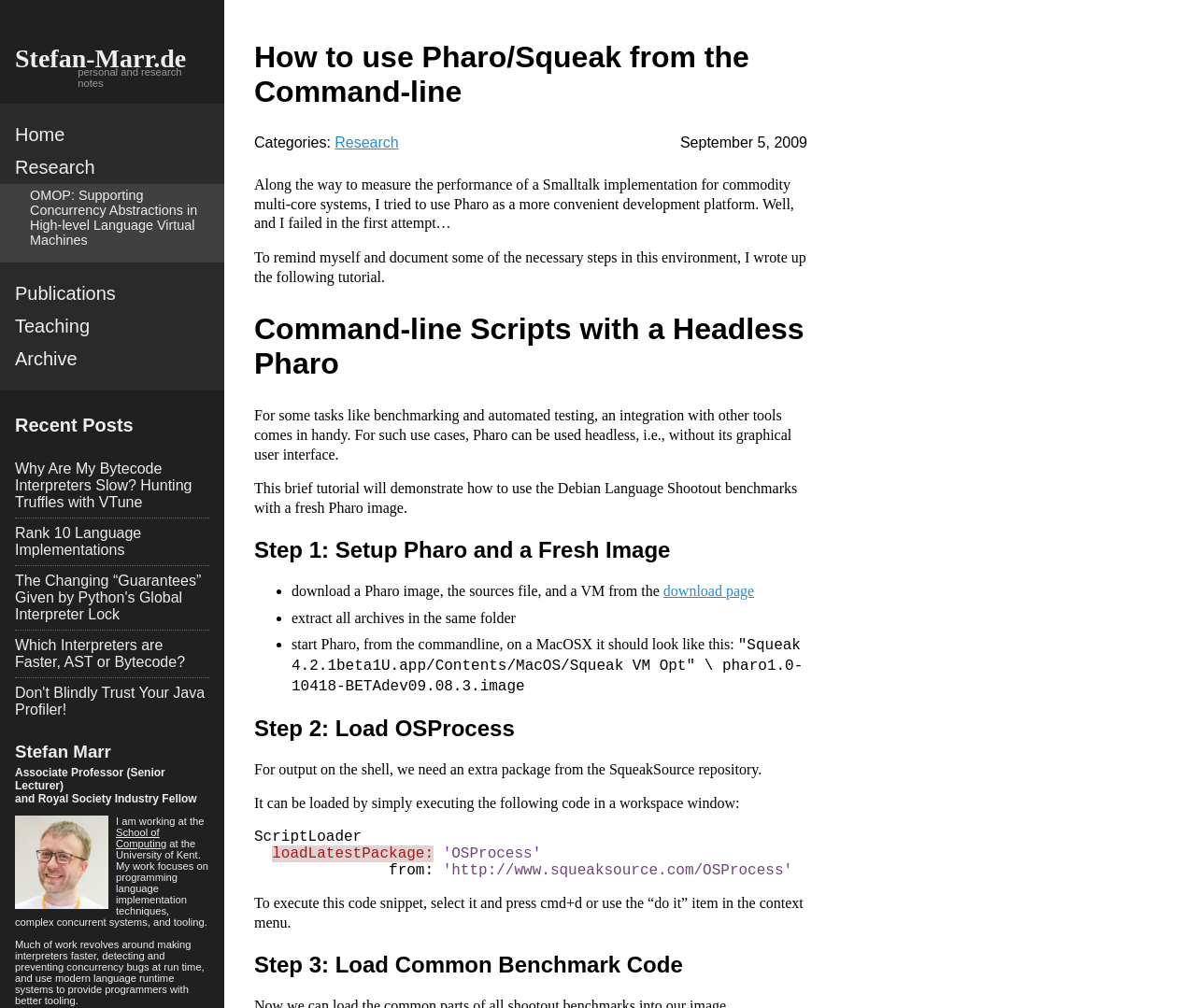Use the information in the screenshot to answer the question comprehensively: What is the name of the website?

The name of the website is Stefan-Marr.de, which is indicated by the heading element 'Stefan-Marr.de' at the top of the webpage.